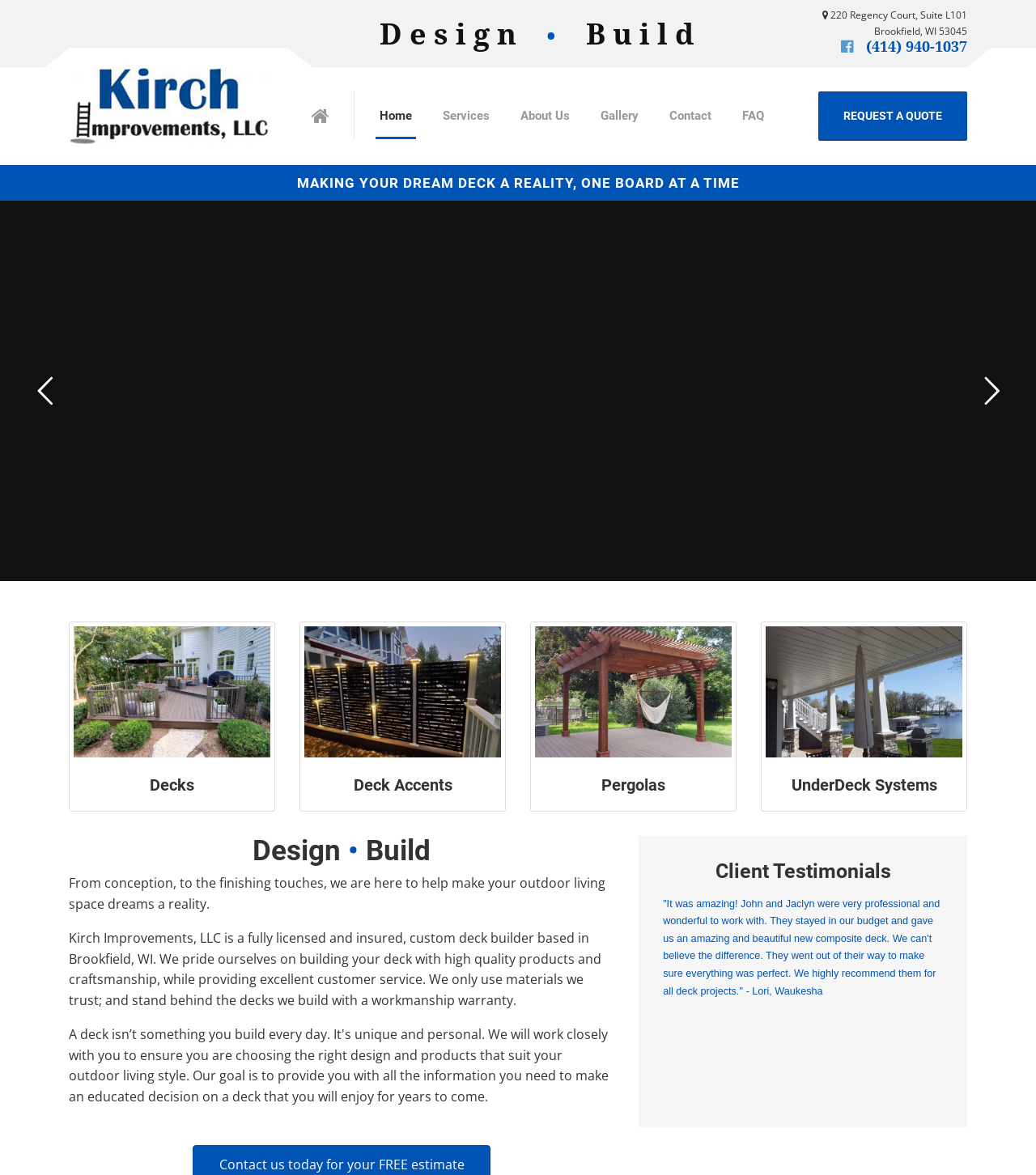Pinpoint the bounding box coordinates of the element to be clicked to execute the instruction: "Click on the 'REQUEST A QUOTE' button".

[0.79, 0.078, 0.934, 0.12]